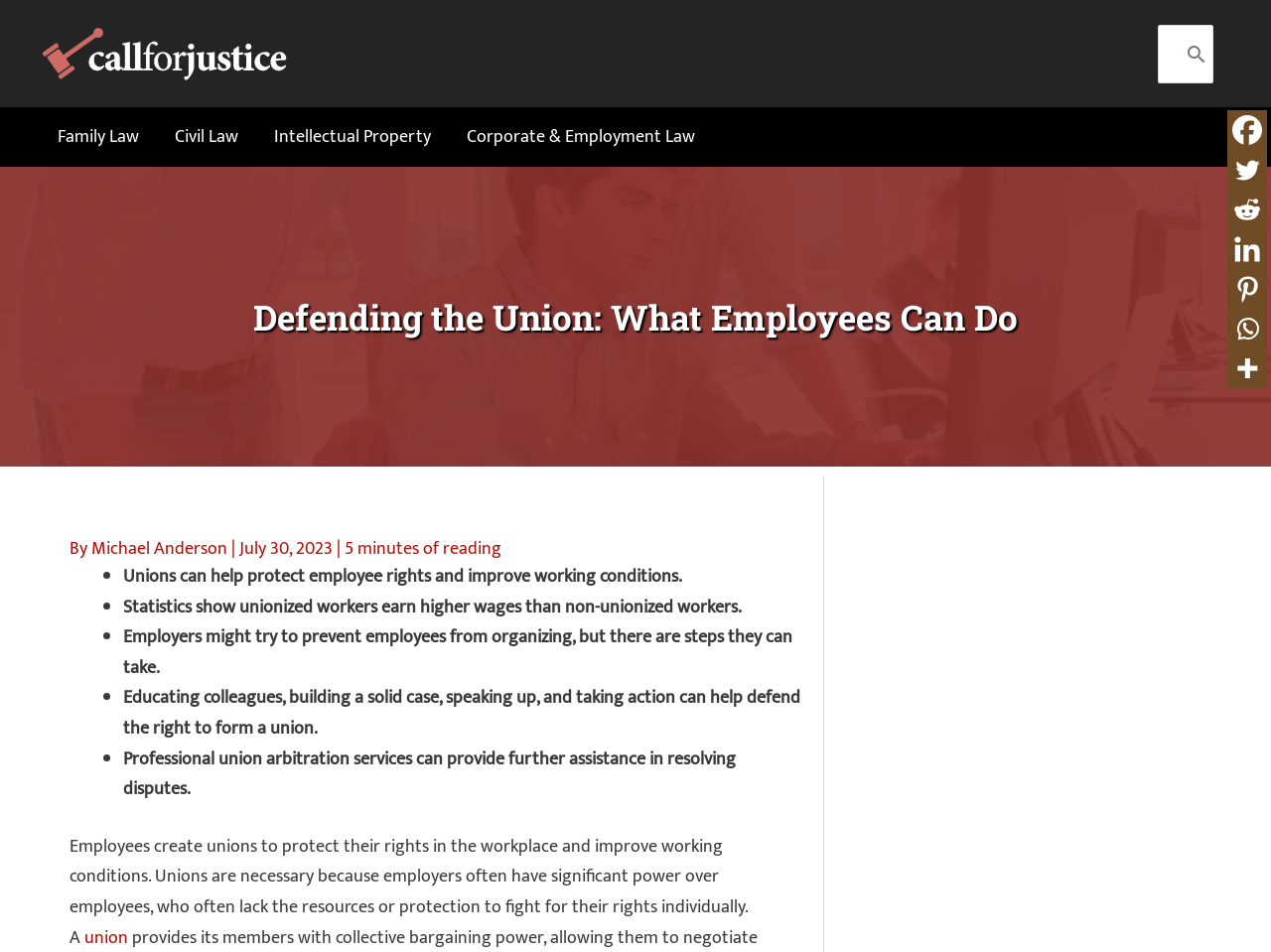Please identify the bounding box coordinates of the element that needs to be clicked to perform the following instruction: "Click on the Call for Justice logo".

[0.031, 0.04, 0.227, 0.071]